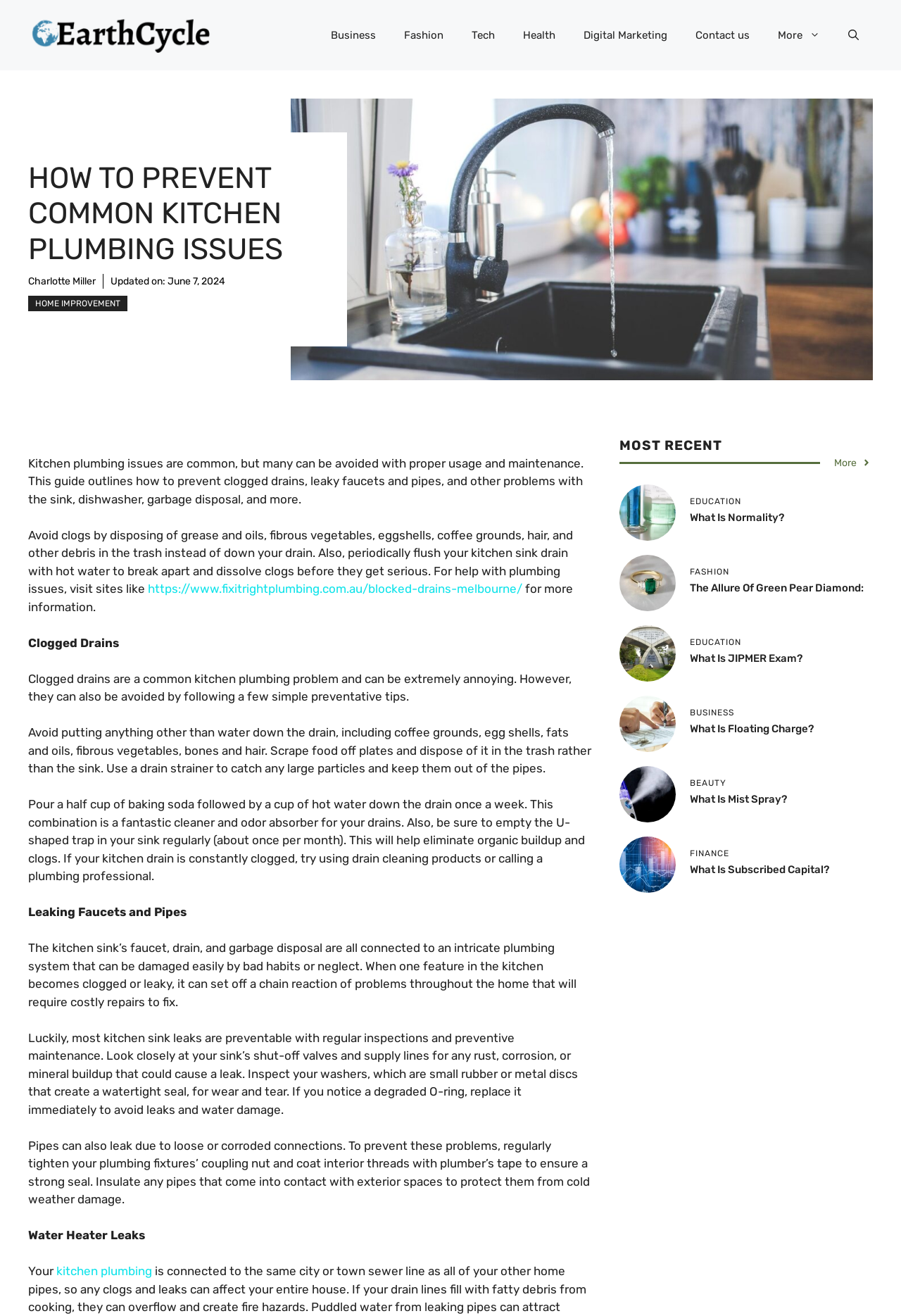Locate the coordinates of the bounding box for the clickable region that fulfills this instruction: "Read more about 'Clogged Drains'".

[0.031, 0.483, 0.132, 0.494]